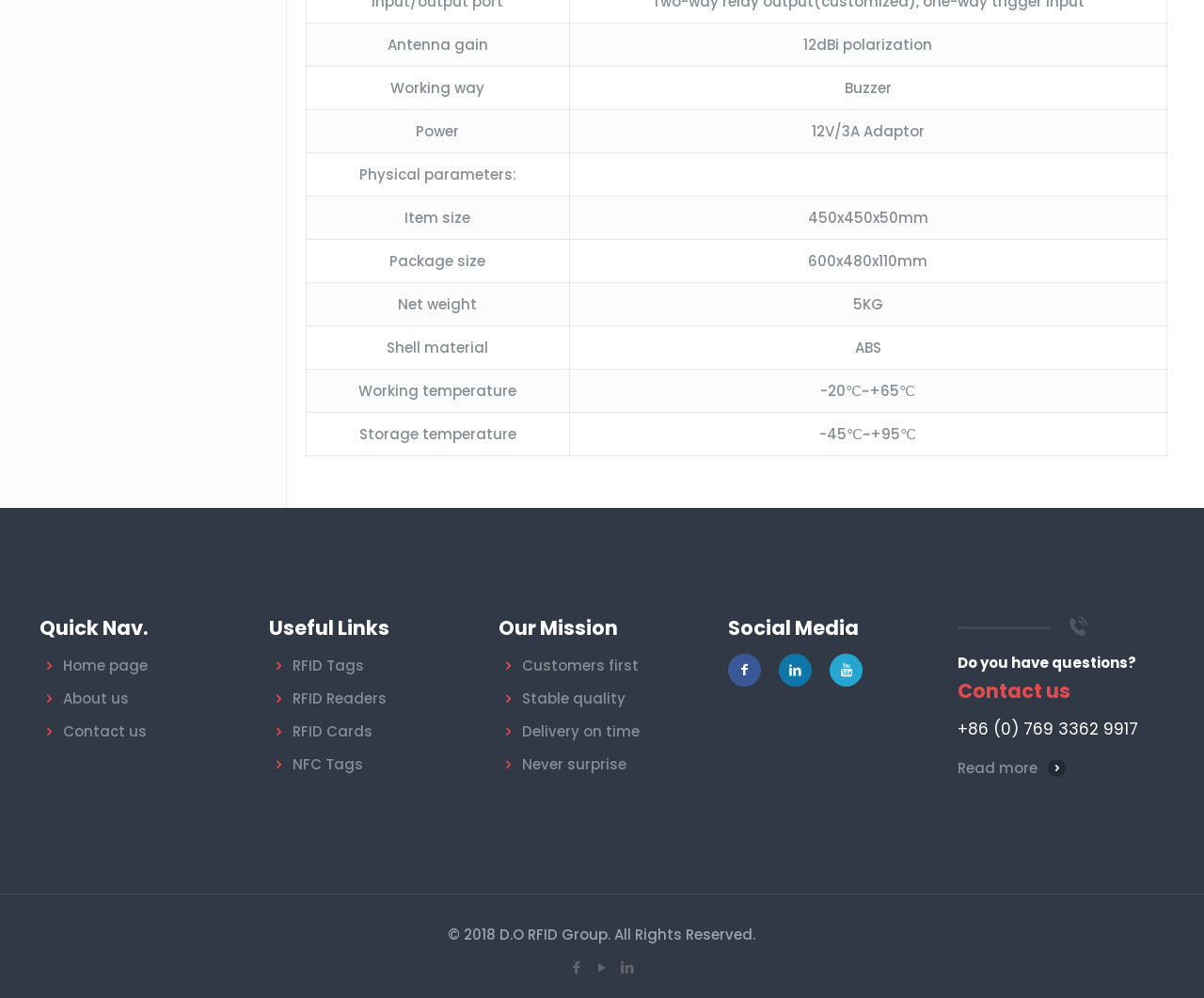Please reply to the following question using a single word or phrase: 
What is the item size of the product?

450x450x50mm